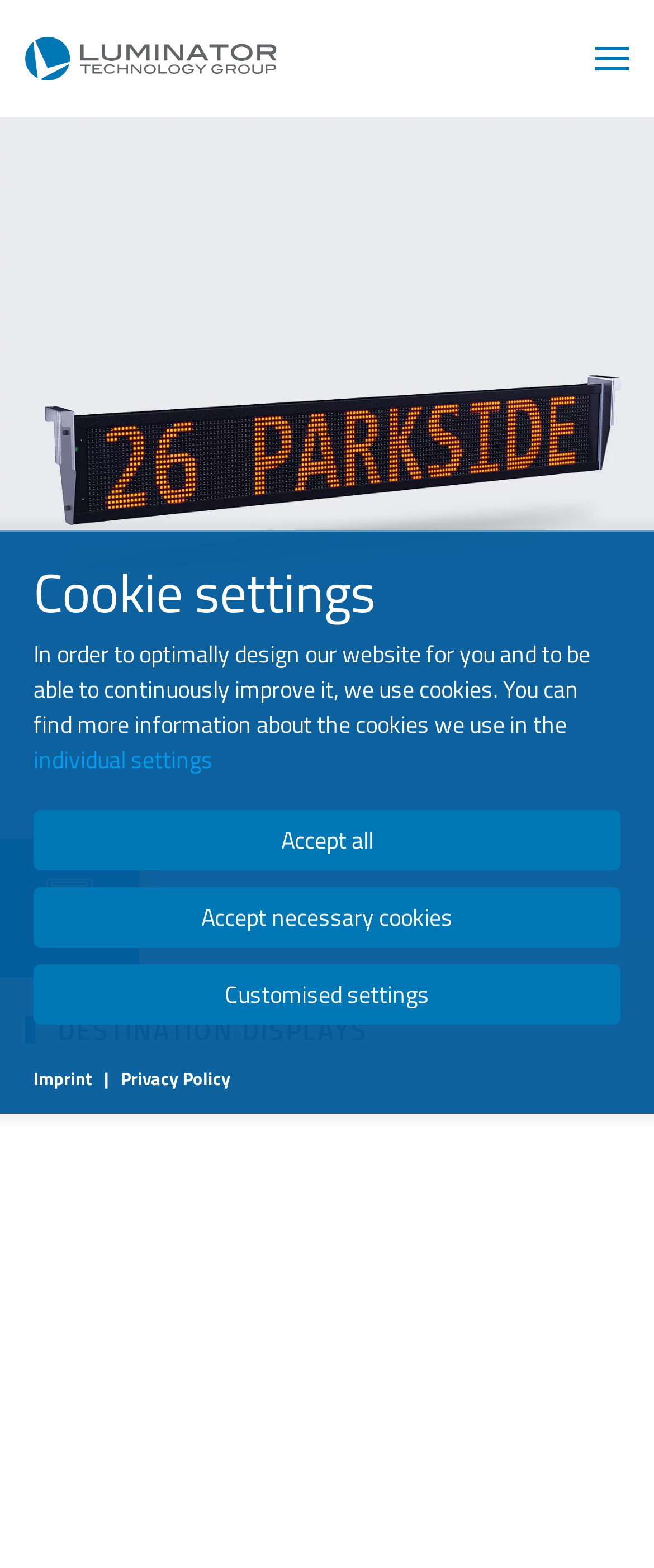Provide a single word or phrase to answer the given question: 
What is the role of the region below the 'DESTINATION DISPLAYS' heading?

Carousel